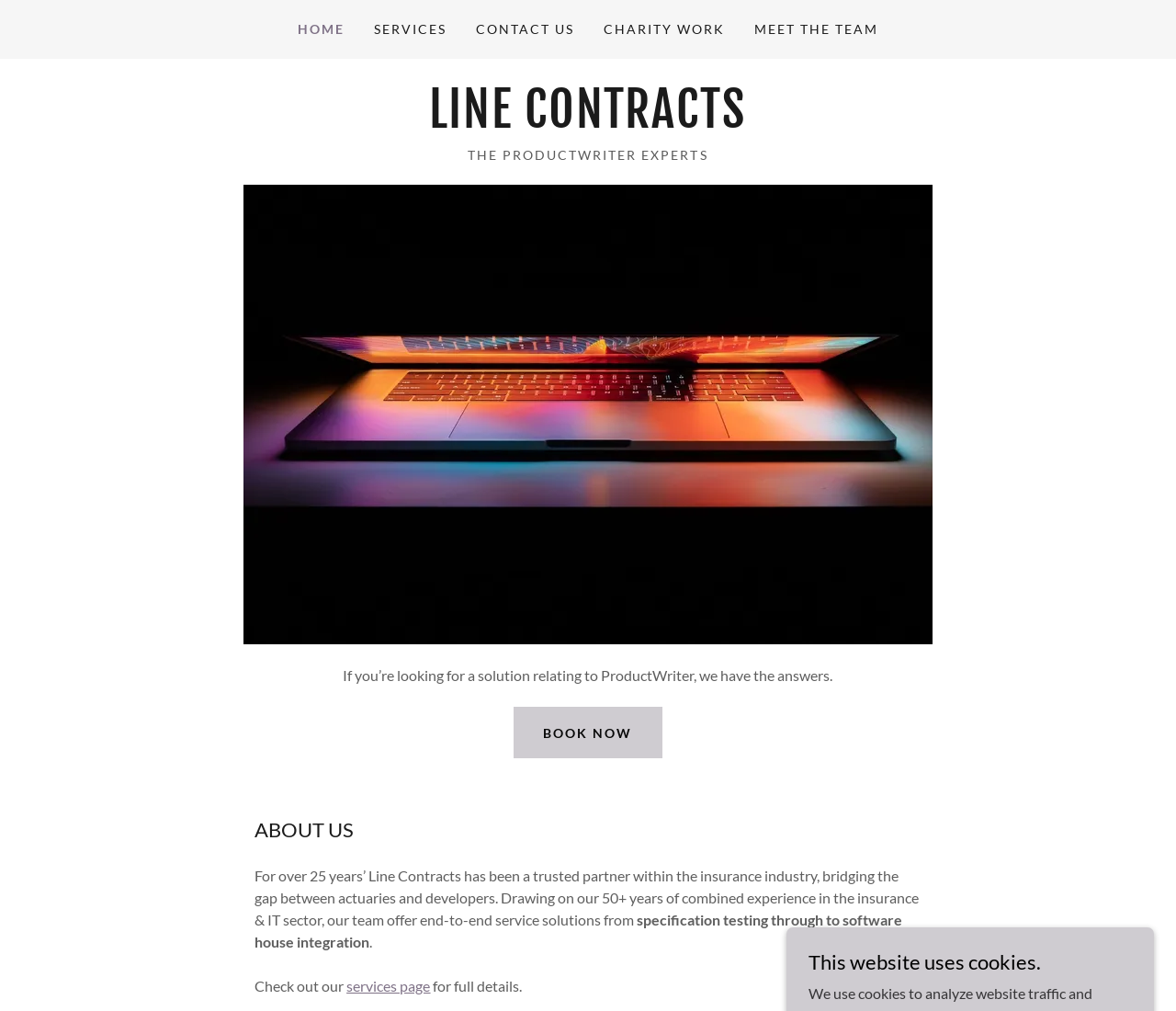What is the call-to-action on the webpage?
Answer the question using a single word or phrase, according to the image.

BOOK NOW